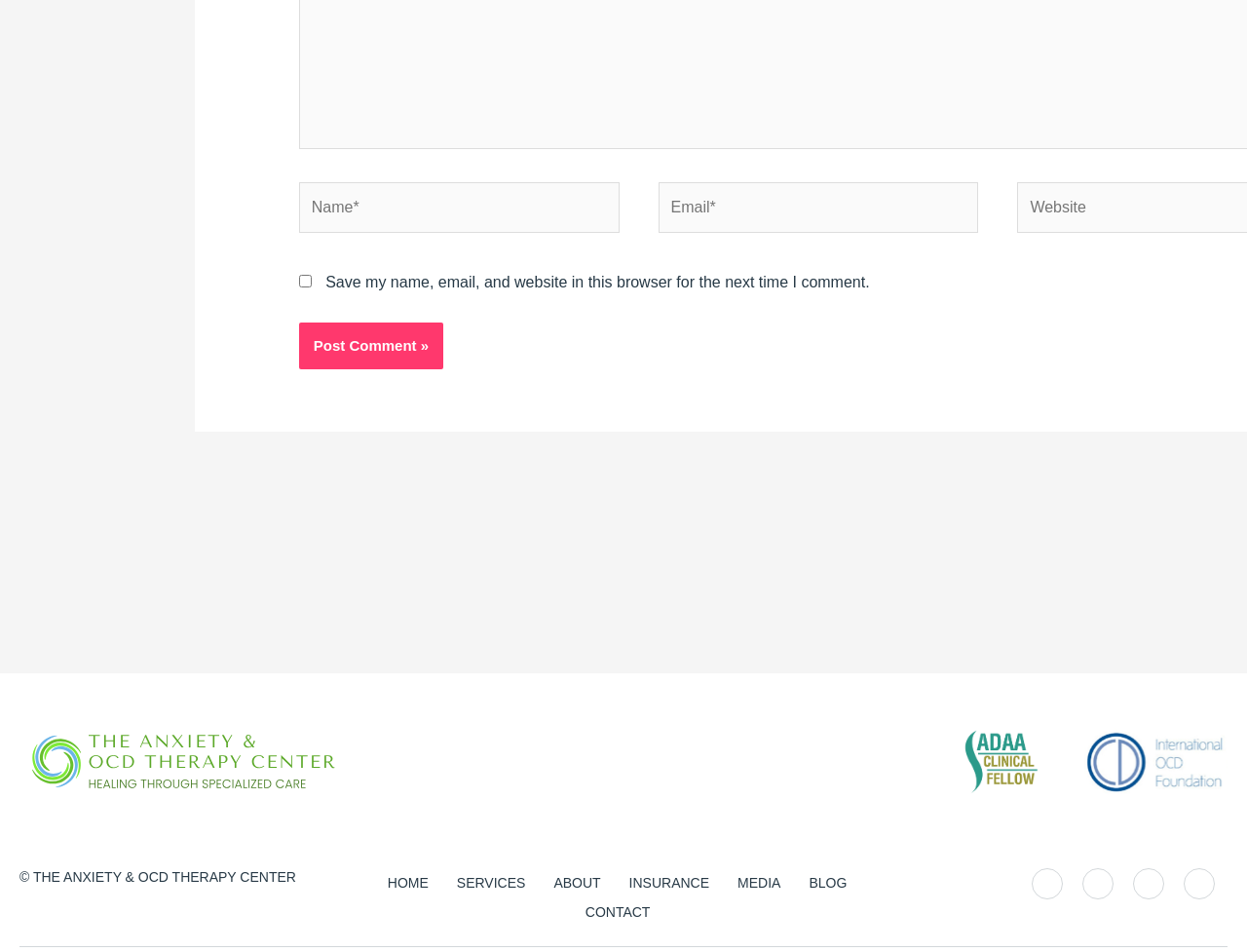Identify the coordinates of the bounding box for the element that must be clicked to accomplish the instruction: "Visit the home page".

[0.3, 0.912, 0.355, 0.943]